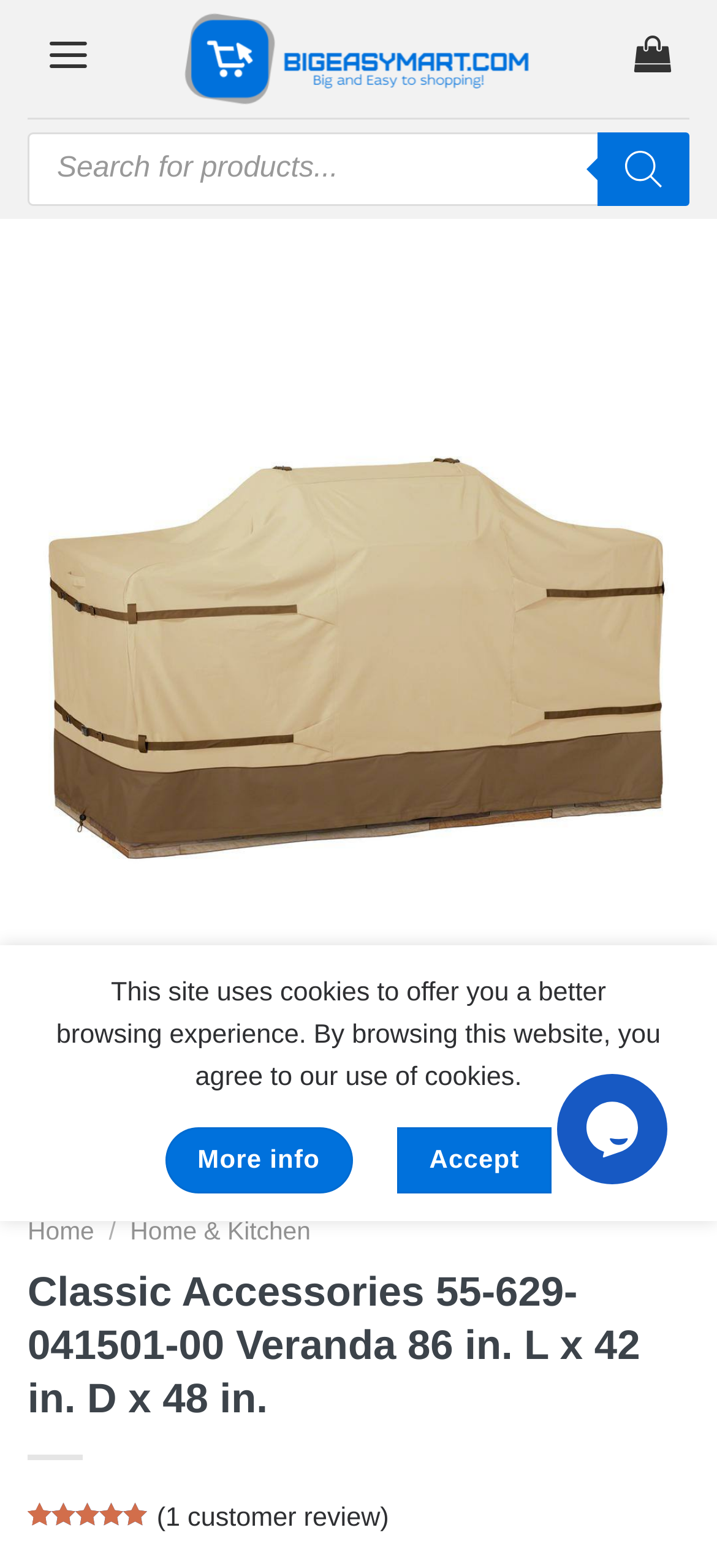Based on the element description: "More info", identify the UI element and provide its bounding box coordinates. Use four float numbers between 0 and 1, [left, top, right, bottom].

[0.23, 0.895, 0.492, 0.937]